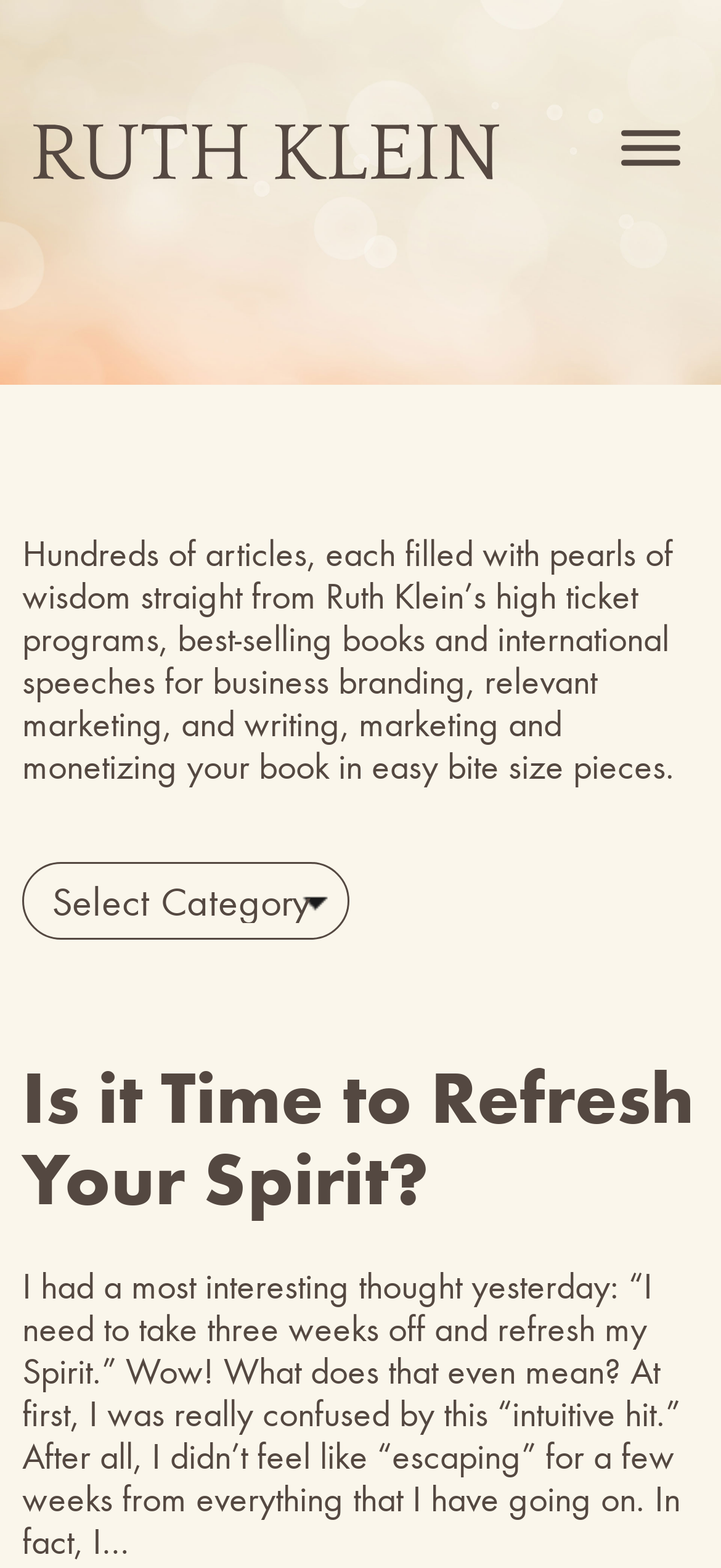What is the topic of the article?
Please respond to the question with a detailed and informative answer.

The topic of the article can be inferred from the heading 'Is it Time to Refresh Your Spirit?' and the subsequent text, which discusses the idea of taking time off to refresh one's spirit.